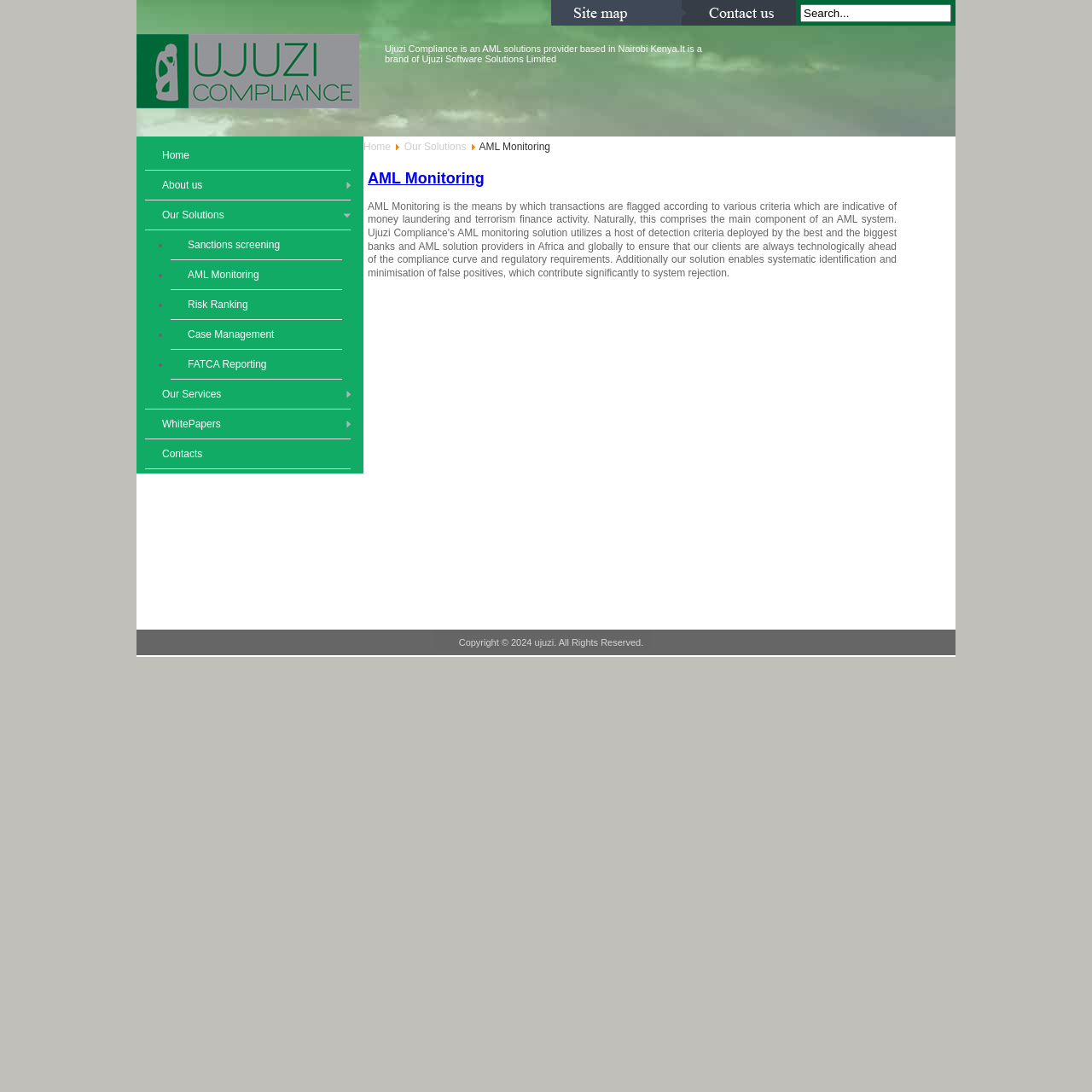Find the bounding box coordinates of the clickable area required to complete the following action: "Explore AML Monitoring solutions".

[0.337, 0.155, 0.443, 0.171]